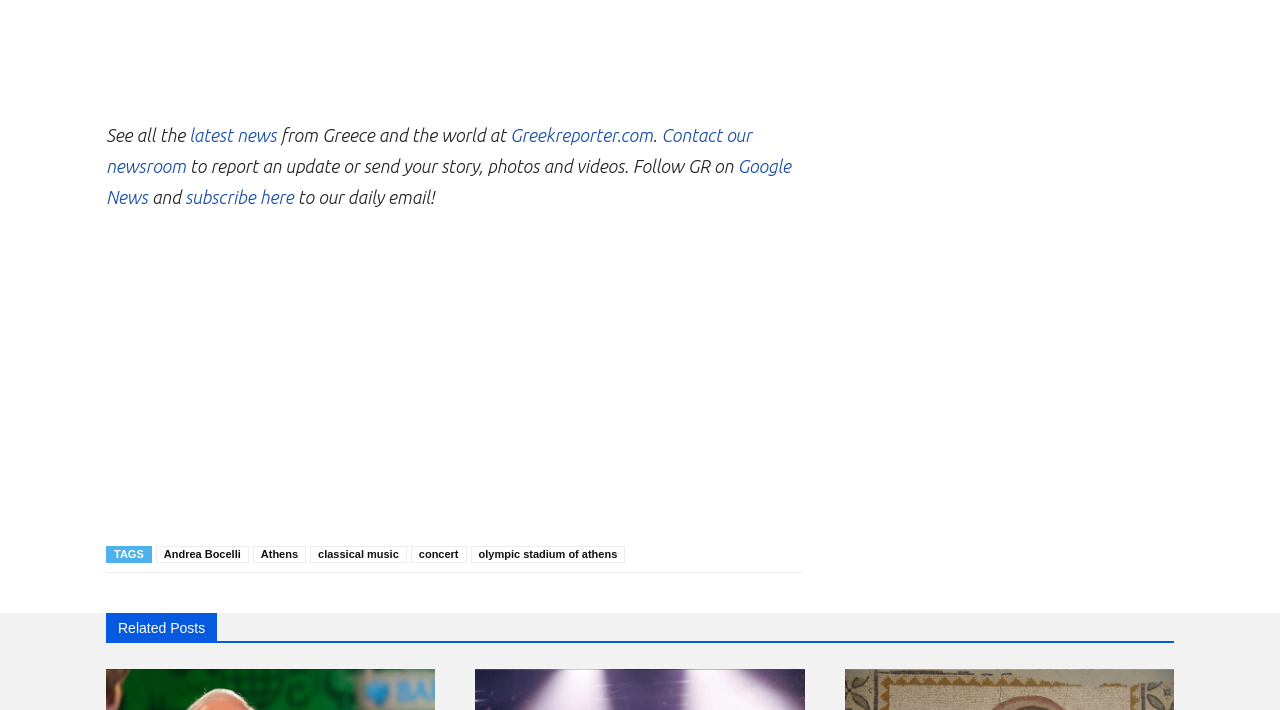Identify the bounding box coordinates of the region that should be clicked to execute the following instruction: "Visit Greekreporter.com".

[0.398, 0.176, 0.51, 0.204]